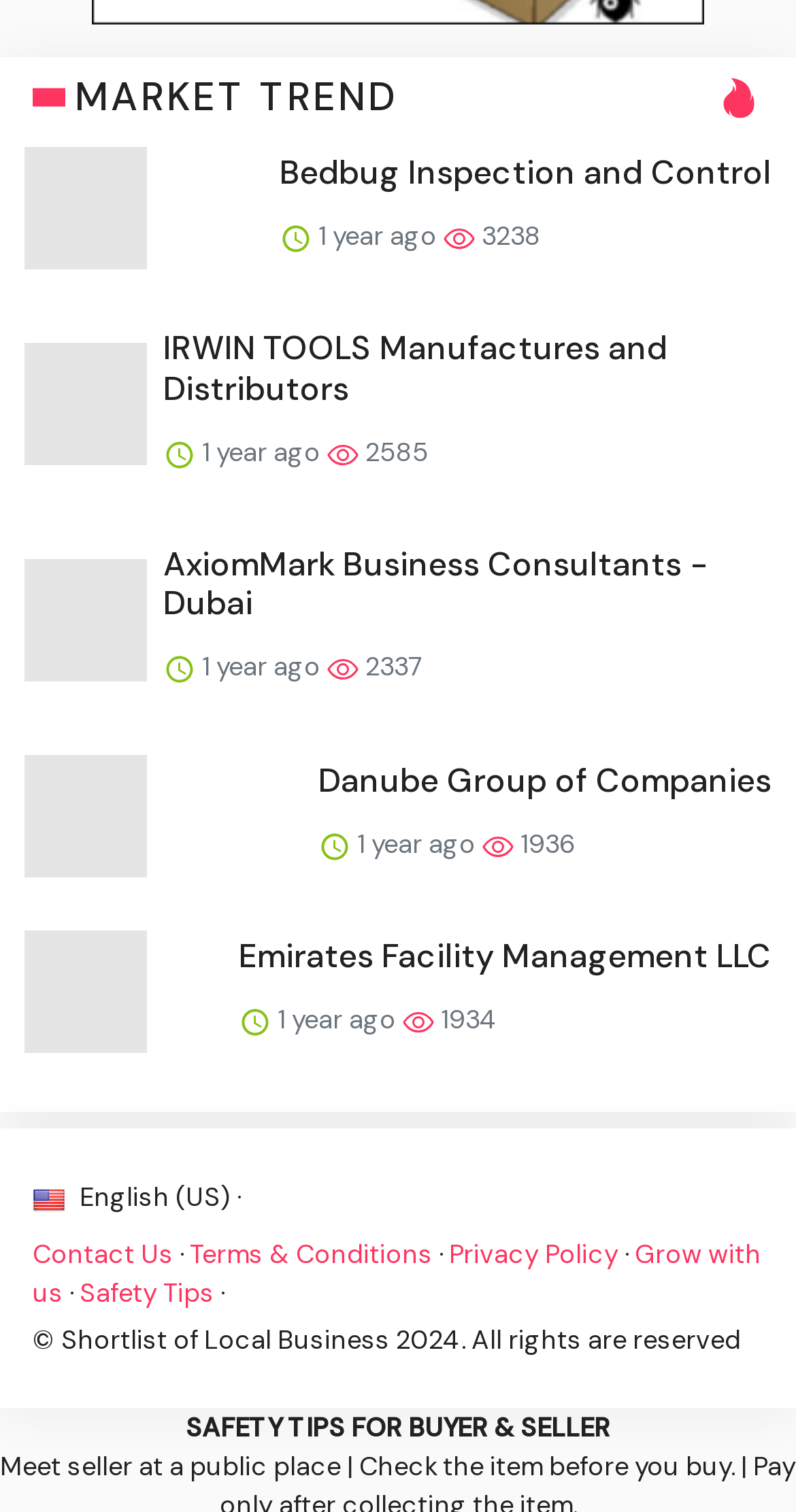Provide the bounding box coordinates of the section that needs to be clicked to accomplish the following instruction: "Go to AxiomMark Business Consultants - Dubai."

[0.205, 0.36, 0.969, 0.412]